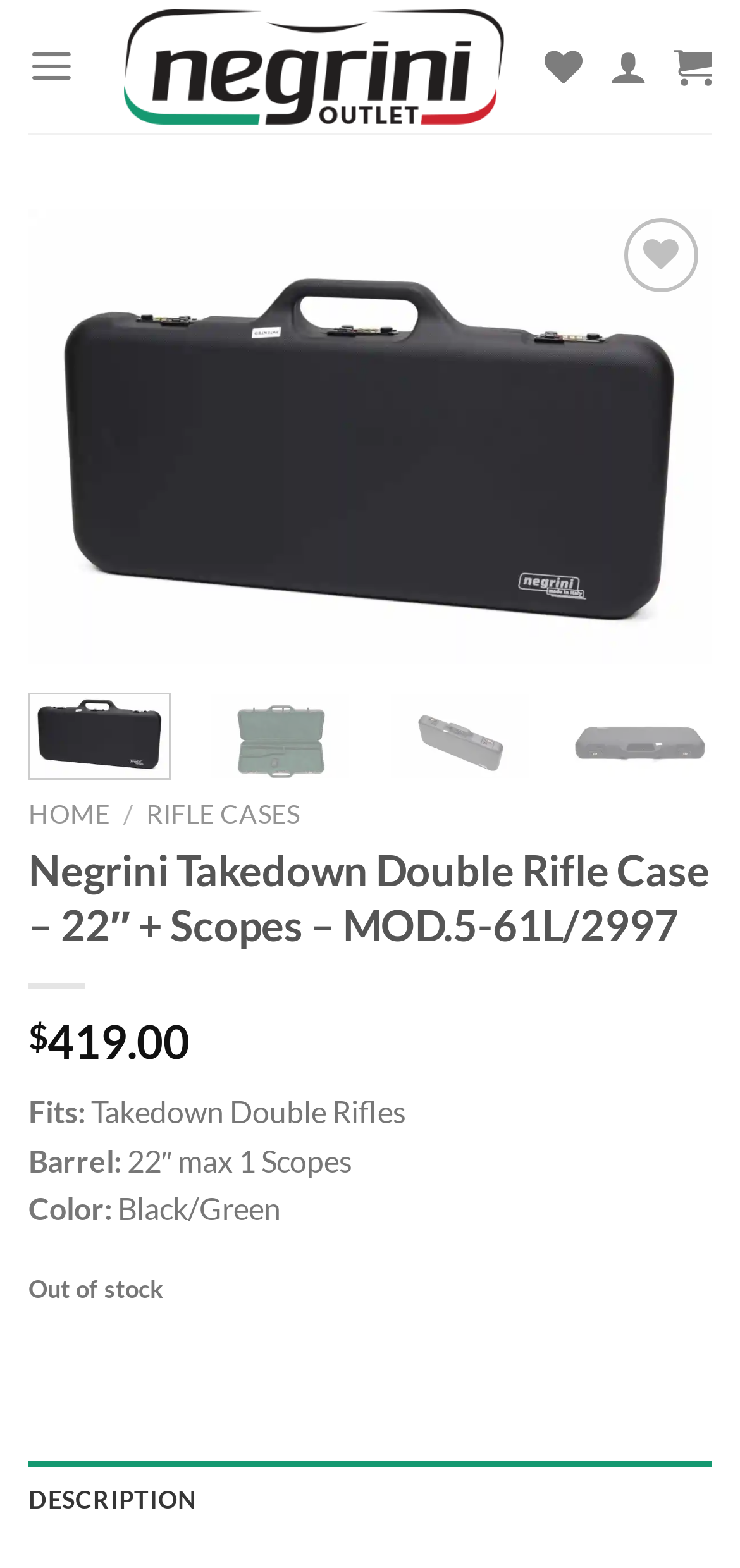Determine the bounding box coordinates of the element that should be clicked to execute the following command: "Click on the Negrini Cases Outlet link".

[0.149, 0.0, 0.697, 0.085]